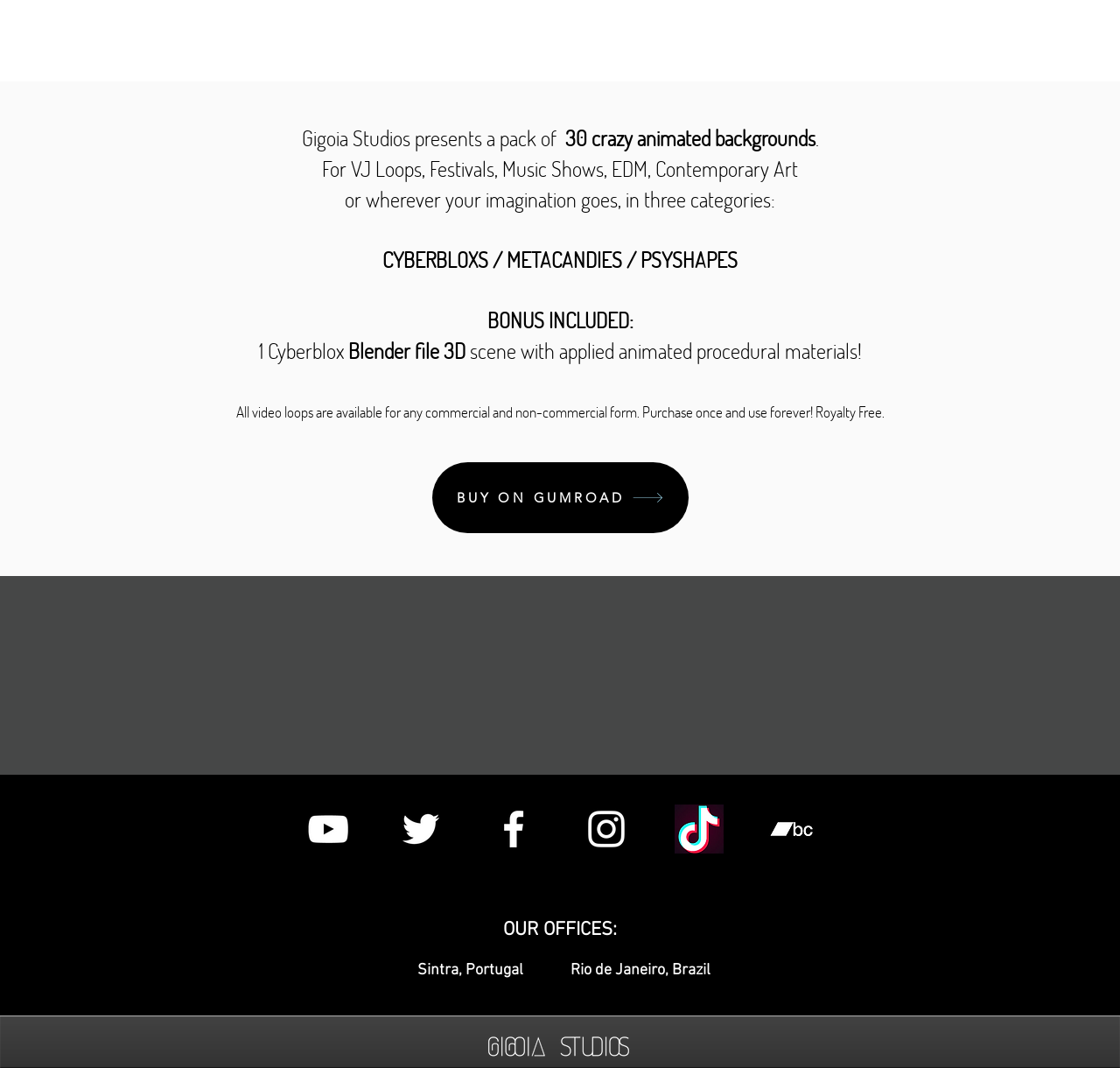Determine the bounding box for the HTML element described here: "aria-label="White YouTube Icon"". The coordinates should be given as [left, top, right, bottom] with each number being a float between 0 and 1.

[0.271, 0.754, 0.315, 0.799]